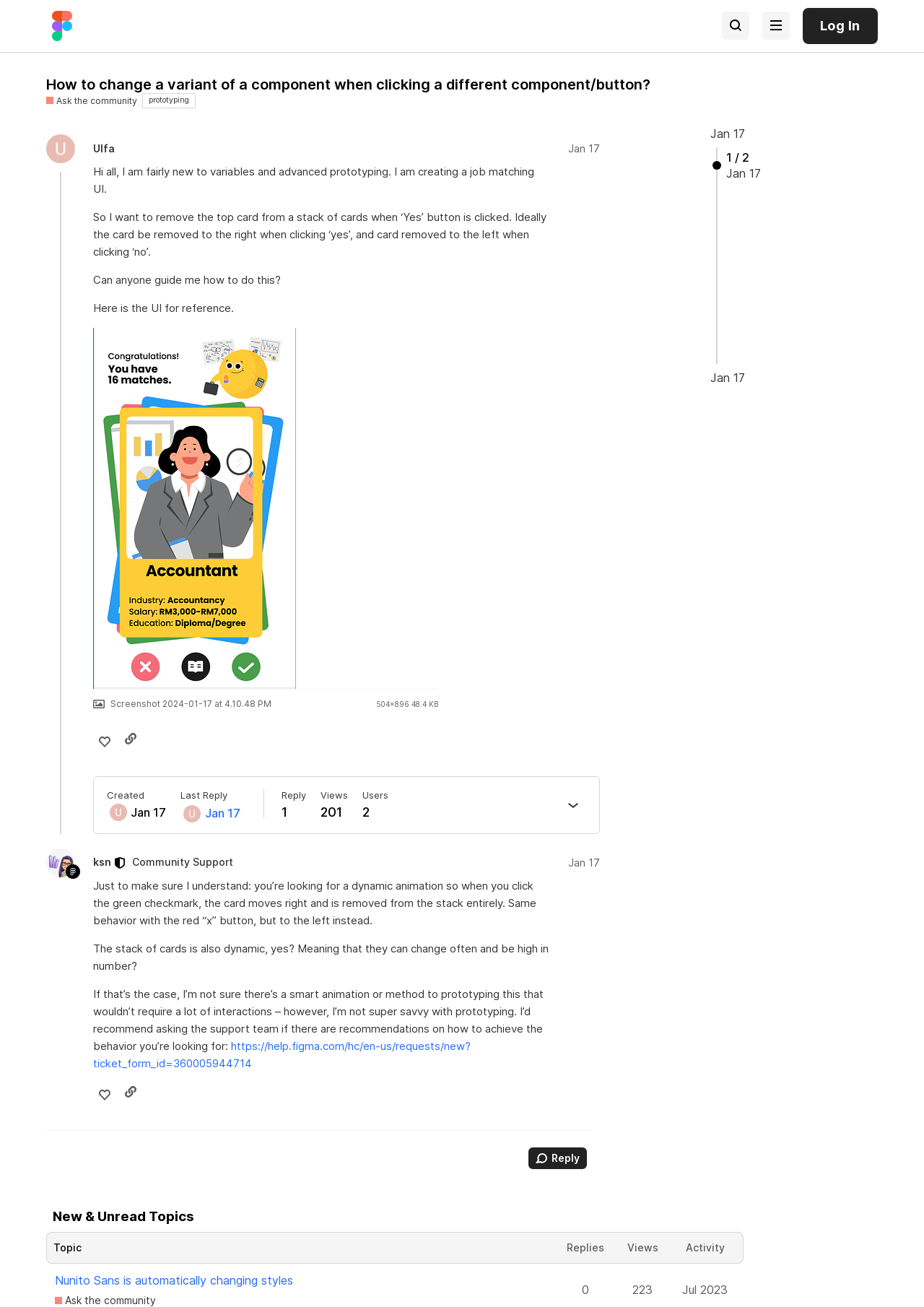Answer the following query with a single word or phrase:
What is the topic of the discussion in the first post?

Job matching UI